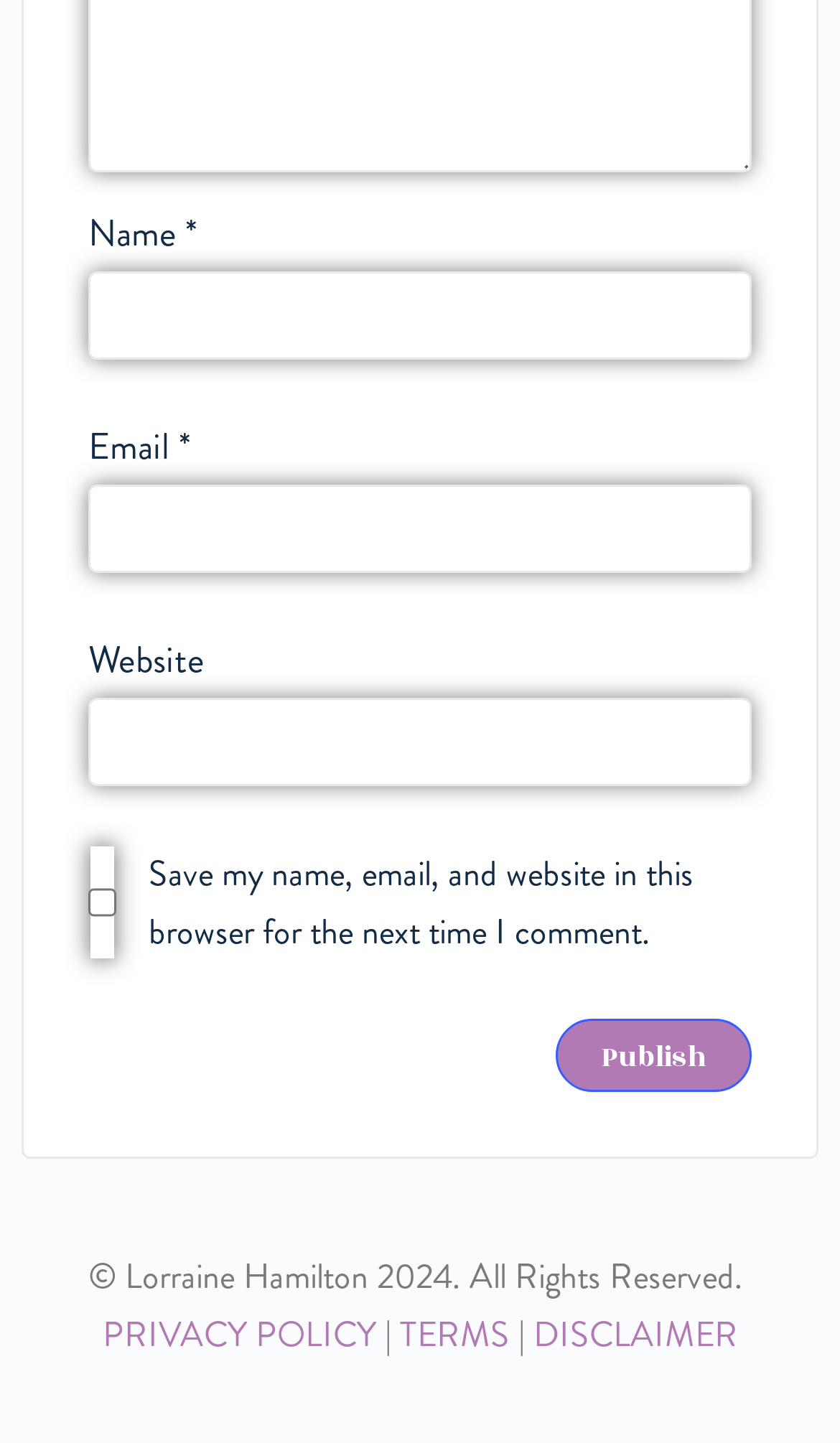Provide the bounding box coordinates of the area you need to click to execute the following instruction: "Input your email".

[0.105, 0.336, 0.895, 0.397]